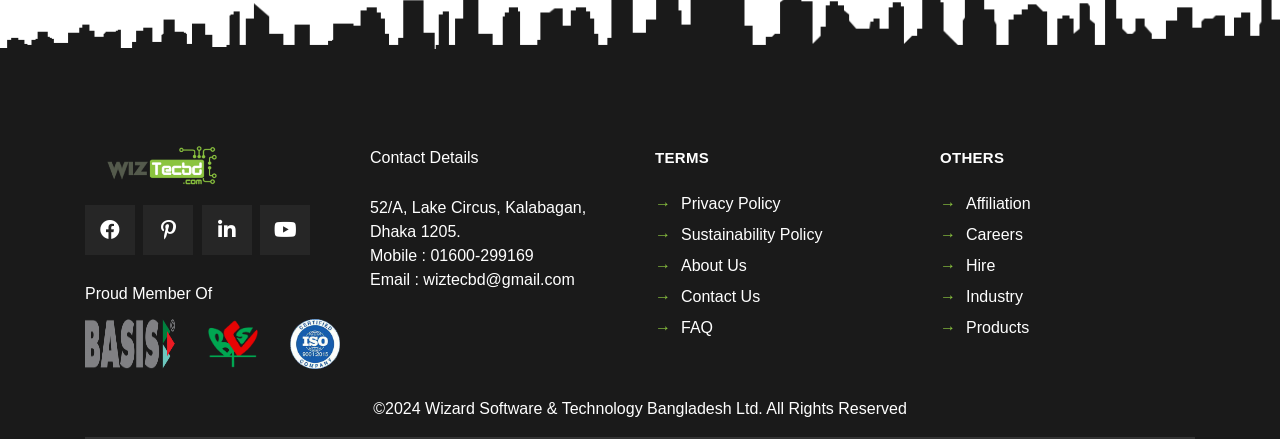Provide the bounding box for the UI element matching this description: "Peninsulae".

None